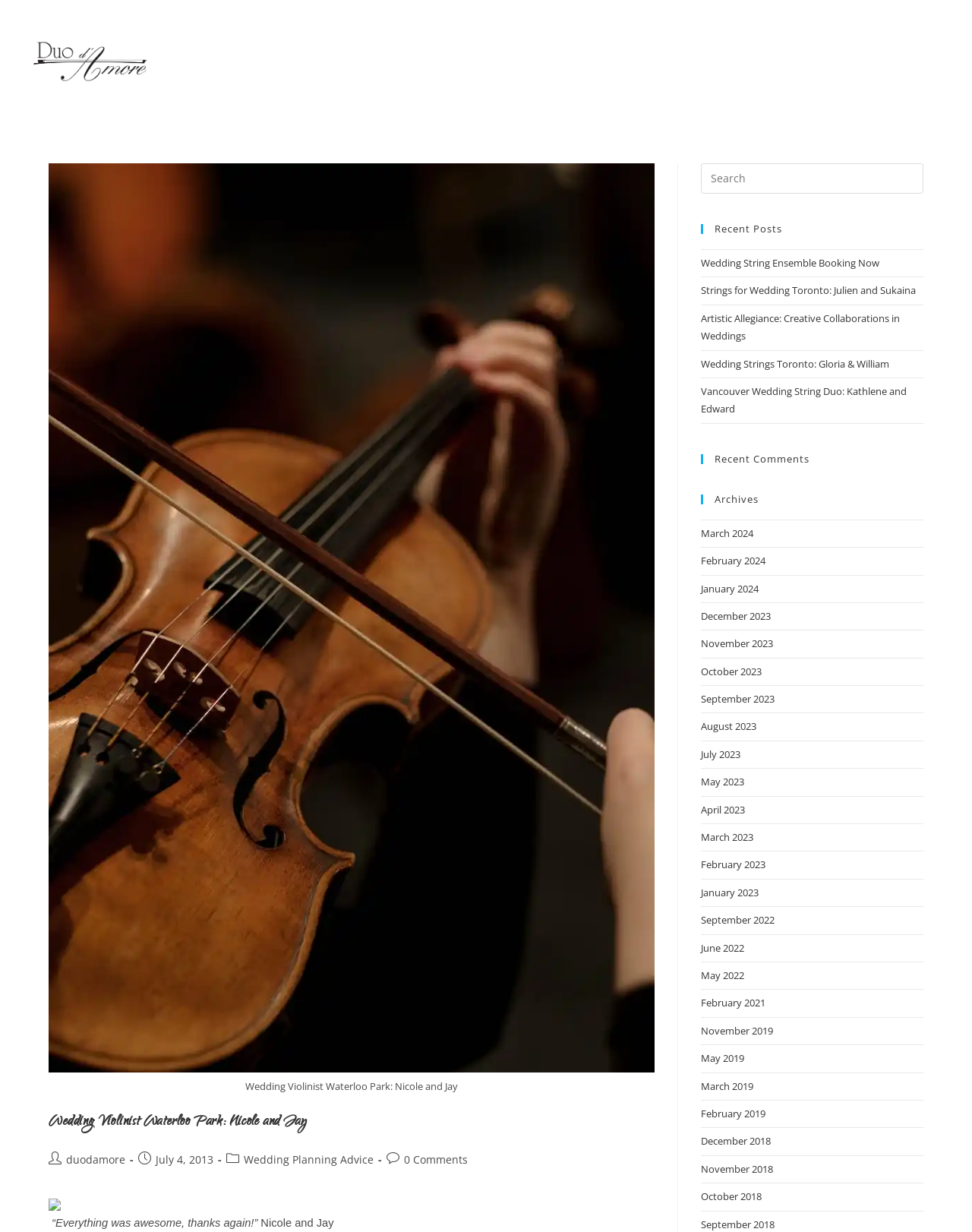Please specify the bounding box coordinates of the area that should be clicked to accomplish the following instruction: "View archives for March 2024". The coordinates should consist of four float numbers between 0 and 1, i.e., [left, top, right, bottom].

[0.721, 0.427, 0.775, 0.438]